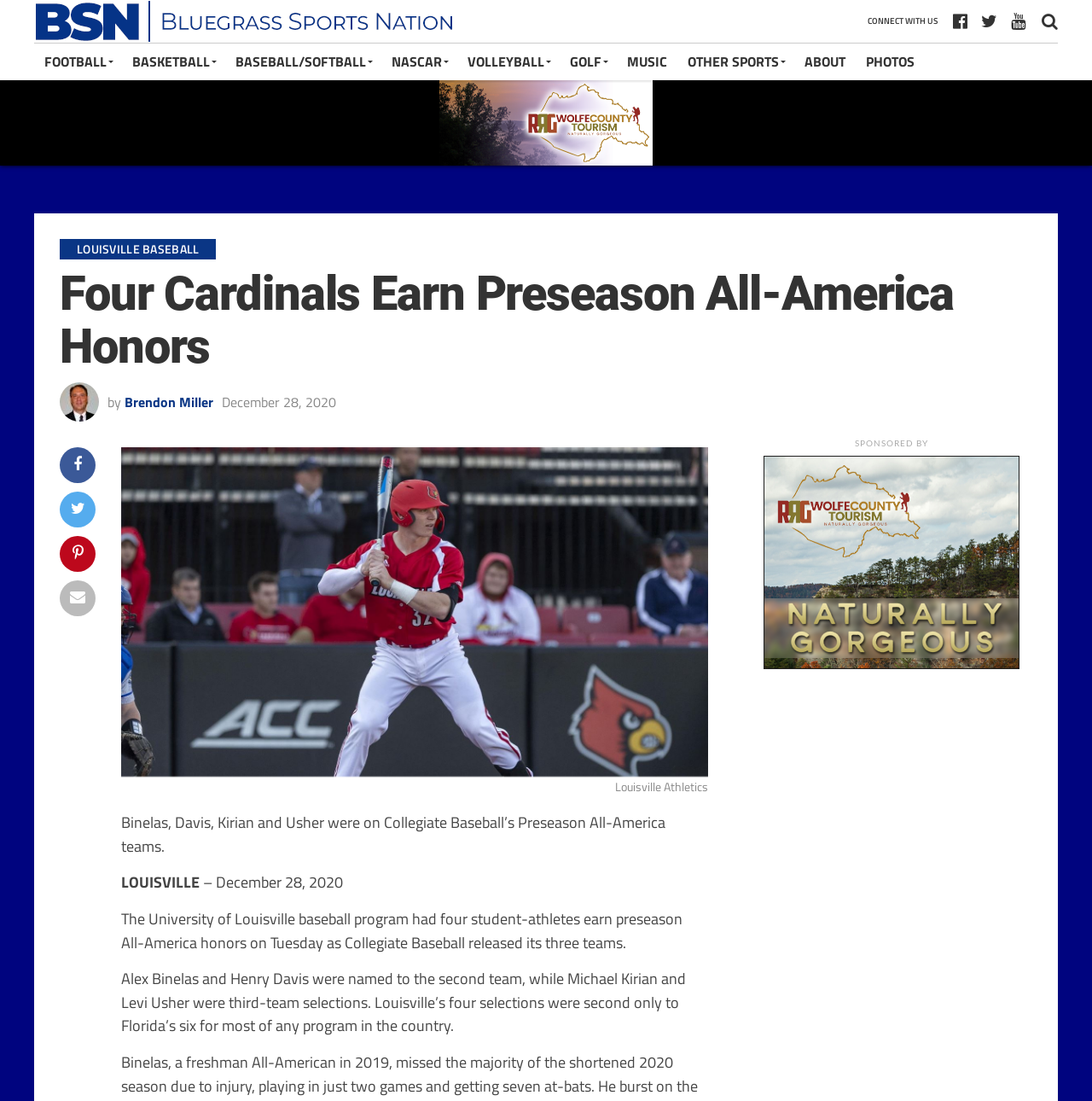Determine the bounding box coordinates of the region to click in order to accomplish the following instruction: "Click on the 'Brendon Miller' author link". Provide the coordinates as four float numbers between 0 and 1, specifically [left, top, right, bottom].

[0.114, 0.355, 0.195, 0.374]